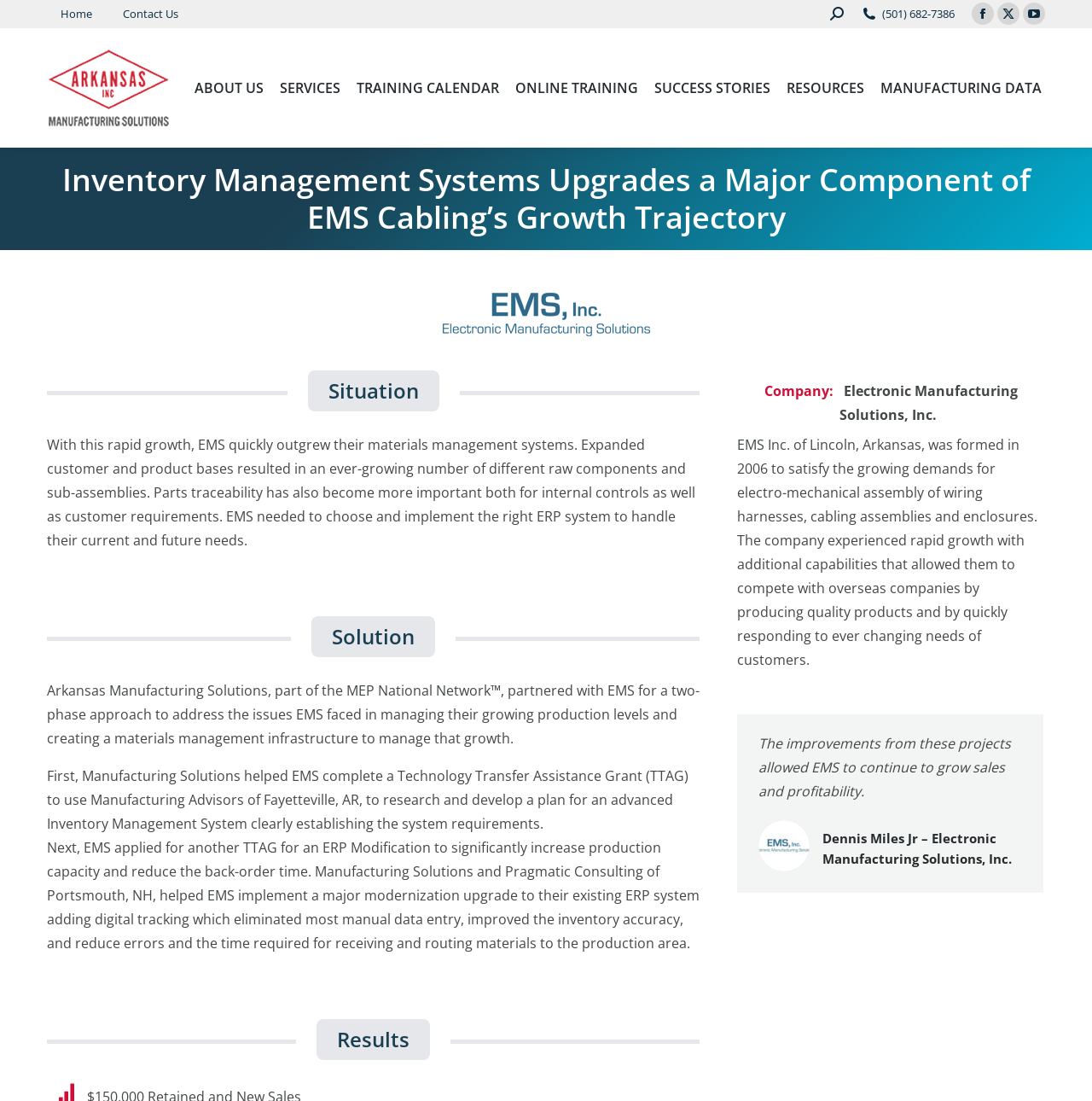Utilize the details in the image to thoroughly answer the following question: What is the company featured in this success story?

I found the answer by reading the text under the 'Results' section, which mentions 'Company:' and then provides the company name 'Electronic Manufacturing Solutions, Inc.'.